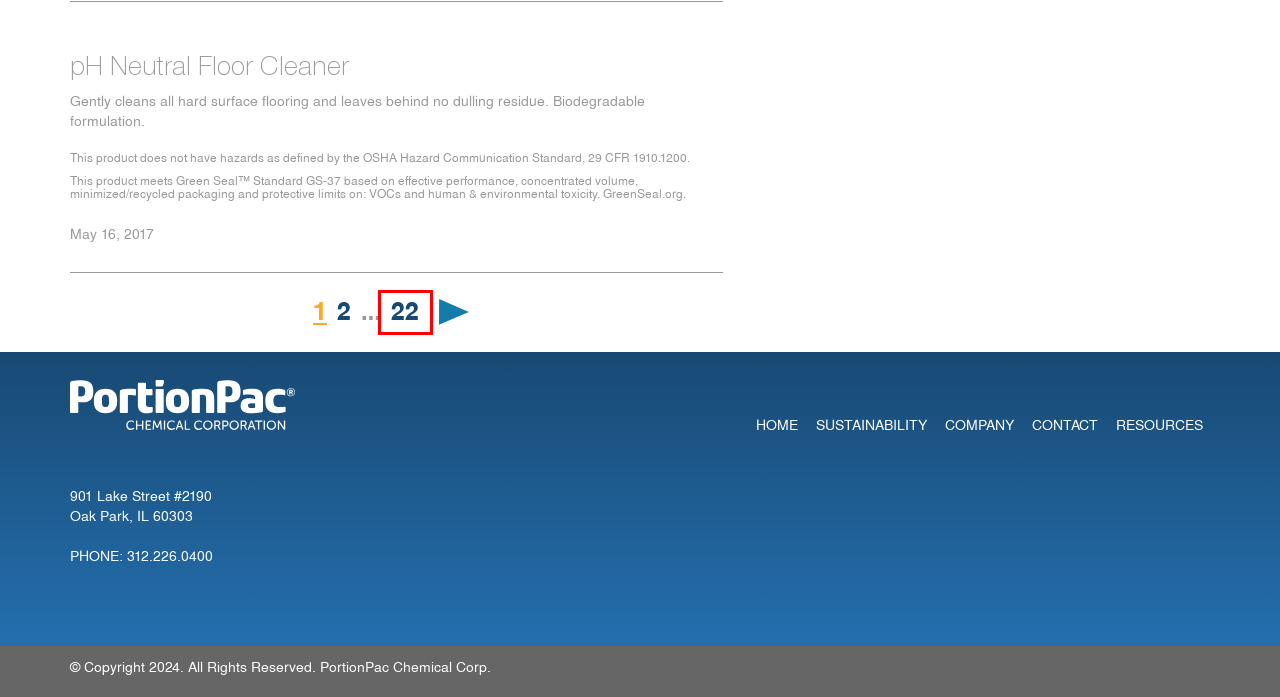You have a screenshot of a webpage with a red rectangle bounding box around an element. Identify the best matching webpage description for the new page that appears after clicking the element in the bounding box. The descriptions are:
A. Products Archive - Page 2 of 22 - PortionPac ®
B. Sustainability - PortionPac ®
C. Home - PortionPac ®
D. Corporate Responsibility - PortionPac ®
E. Products Archive - Page 22 of 22 - PortionPac ®
F. Company - PortionPac ®
G. History - PortionPac ®
H. Articles Archives - PortionPac ®

E